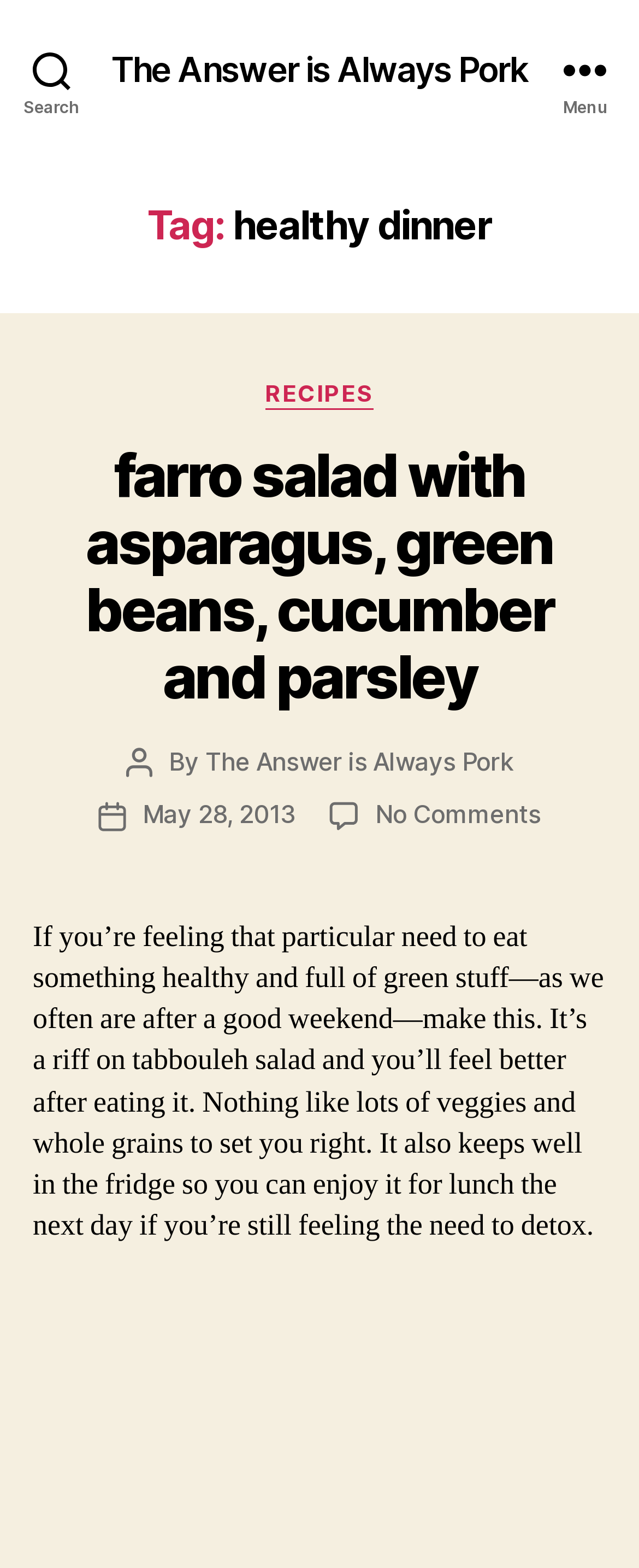Please provide the bounding box coordinates for the element that needs to be clicked to perform the instruction: "Read the recipe for farro salad". The coordinates must consist of four float numbers between 0 and 1, formatted as [left, top, right, bottom].

[0.134, 0.28, 0.866, 0.455]